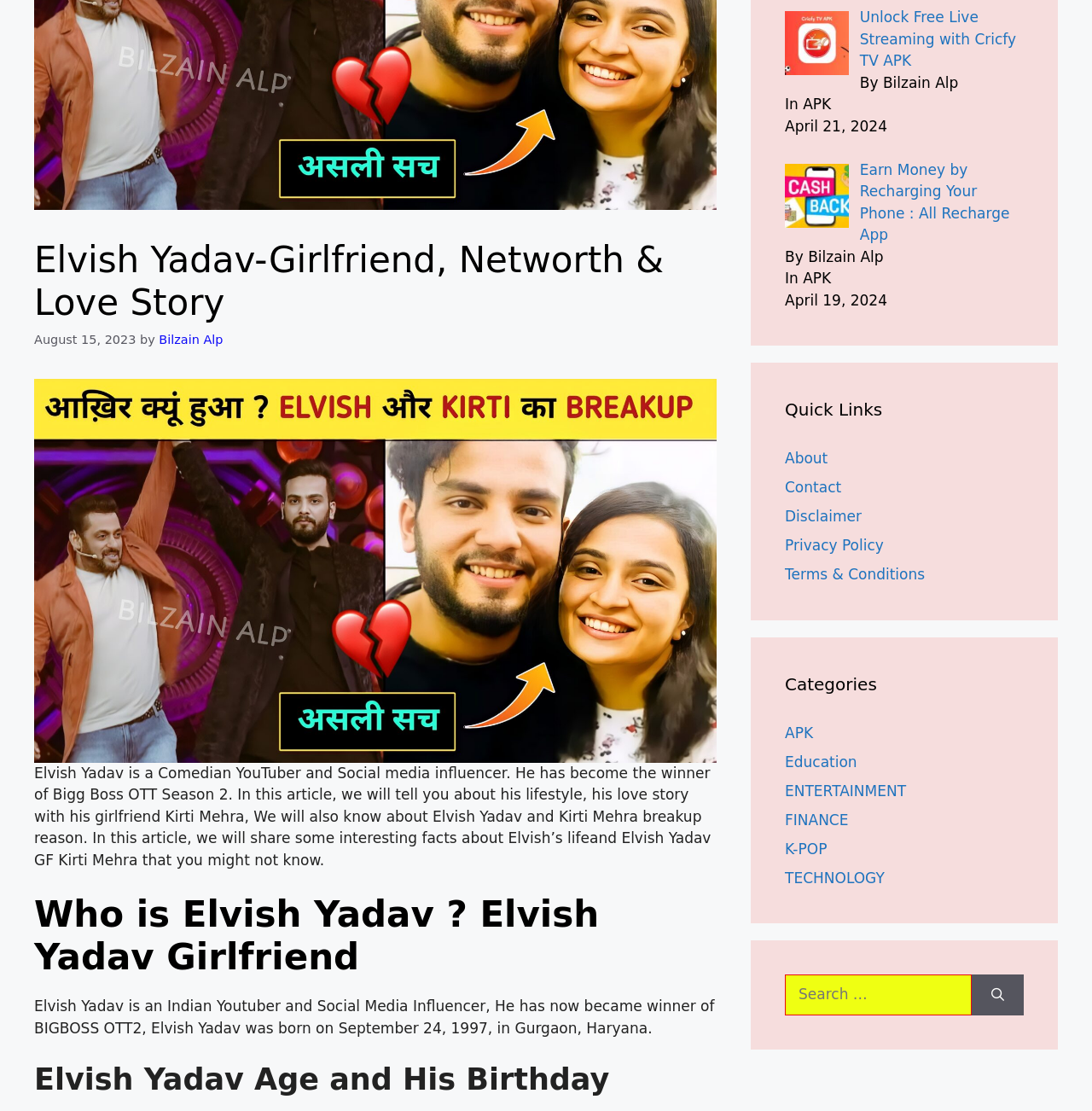Please determine the bounding box coordinates for the element with the description: "alt="Careeria logo, finland"".

None